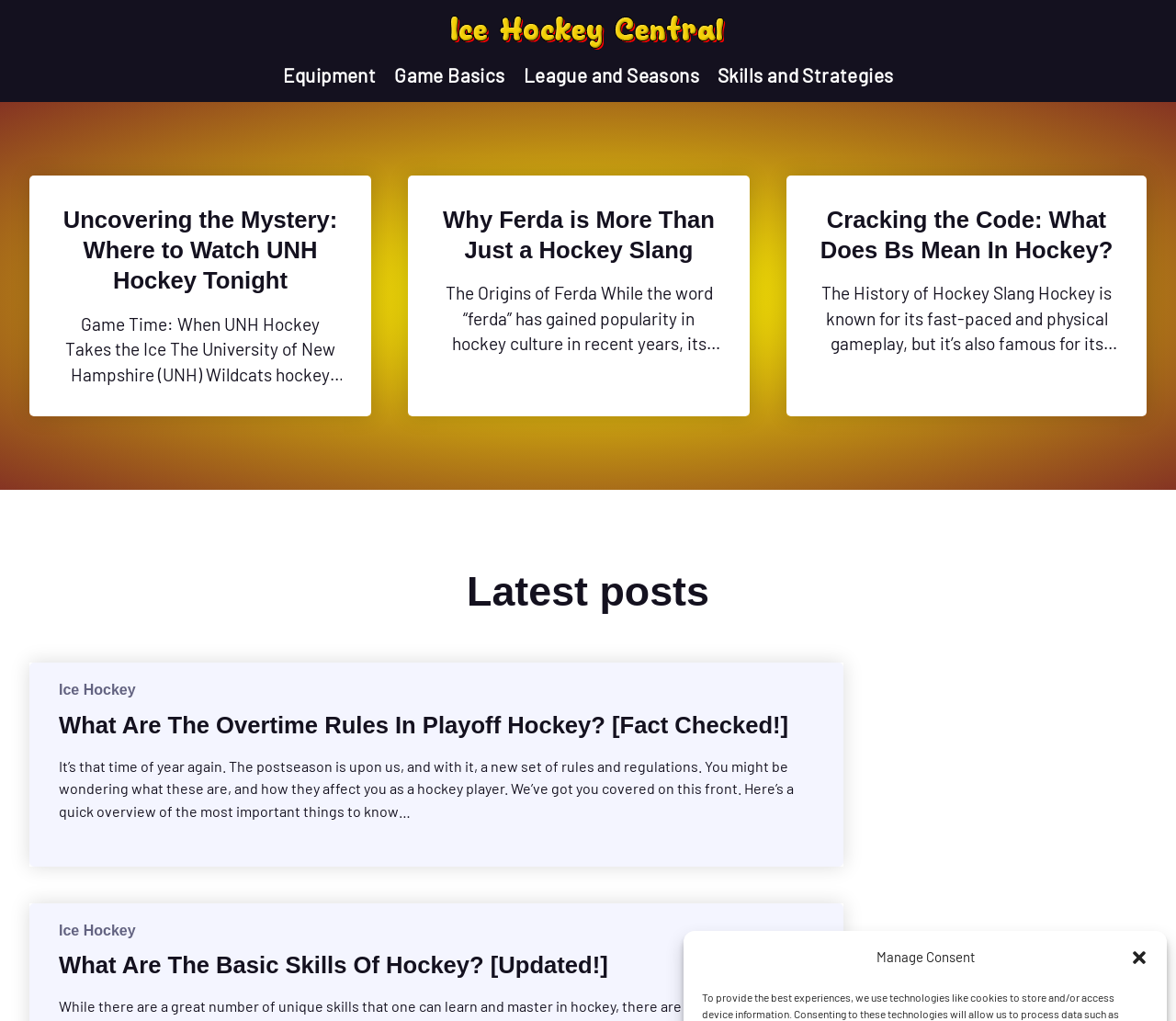Using the given description, provide the bounding box coordinates formatted as (top-left x, top-left y, bottom-right x, bottom-right y), with all values being floating point numbers between 0 and 1. Description: Ice Hockey

[0.05, 0.903, 0.115, 0.919]